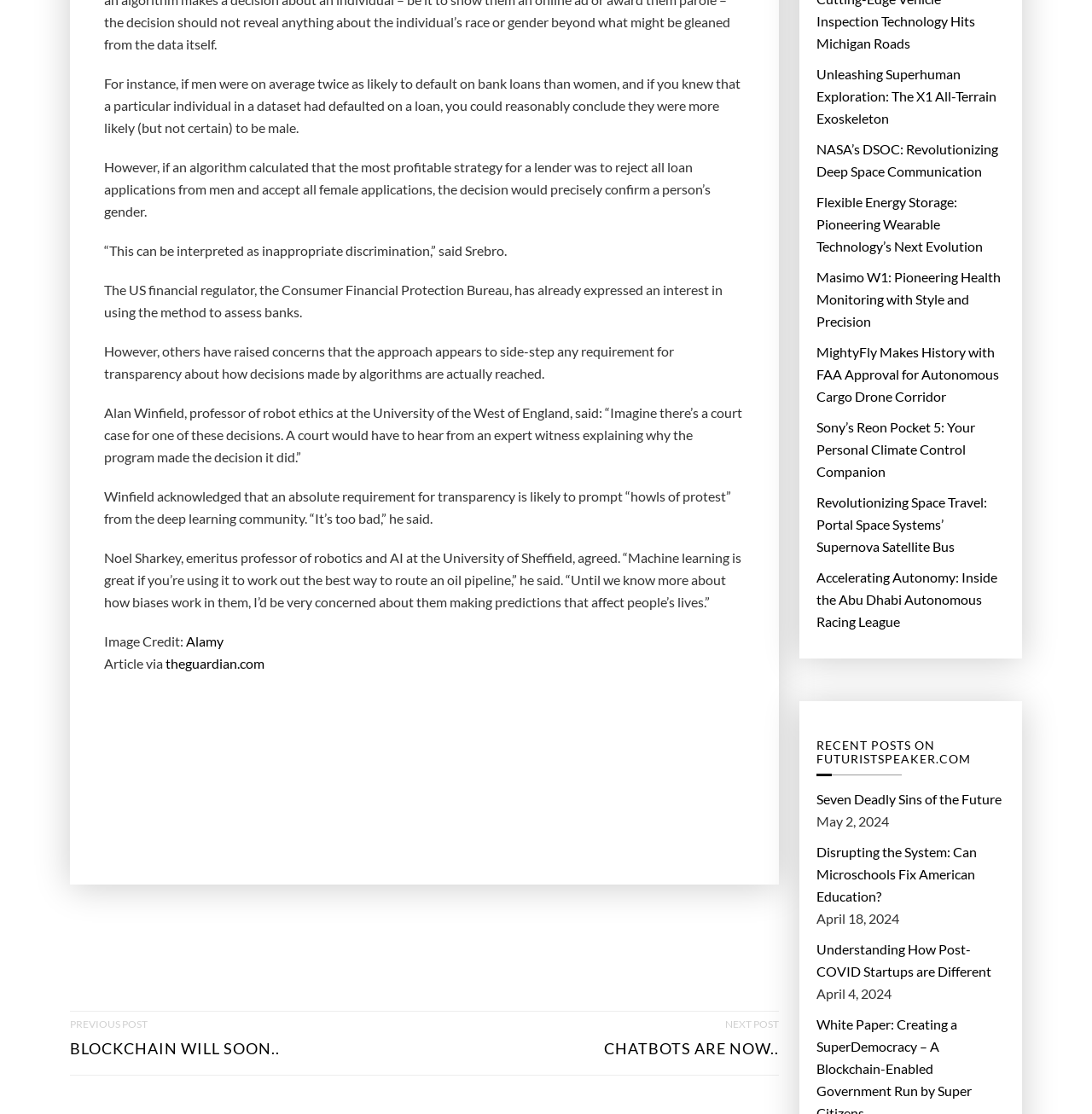Identify the bounding box coordinates of the clickable region required to complete the instruction: "Click on the 'NEXT POST CHATBOTS ARE NOW..' link". The coordinates should be given as four float numbers within the range of 0 and 1, i.e., [left, top, right, bottom].

[0.553, 0.908, 0.713, 0.965]